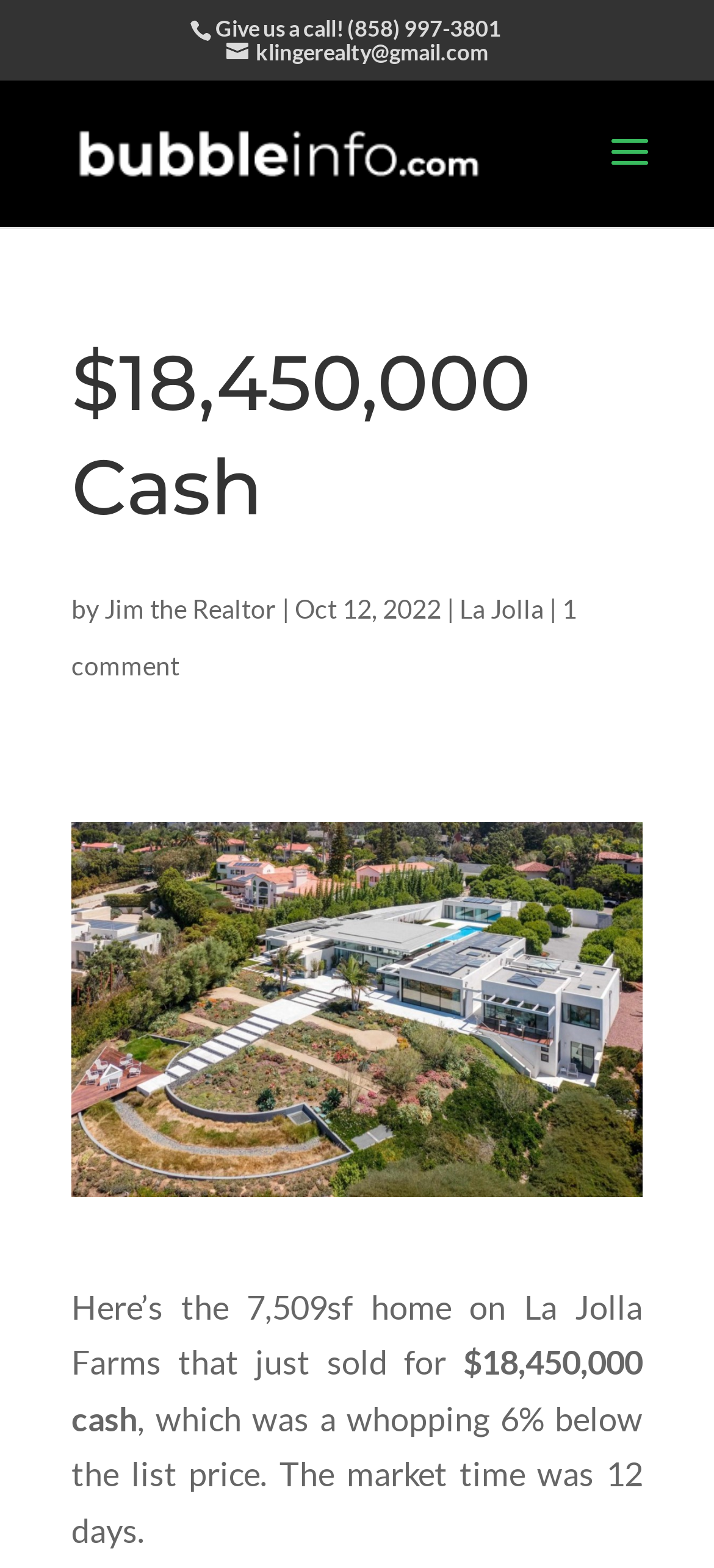Predict the bounding box of the UI element based on this description: "Support Center".

None